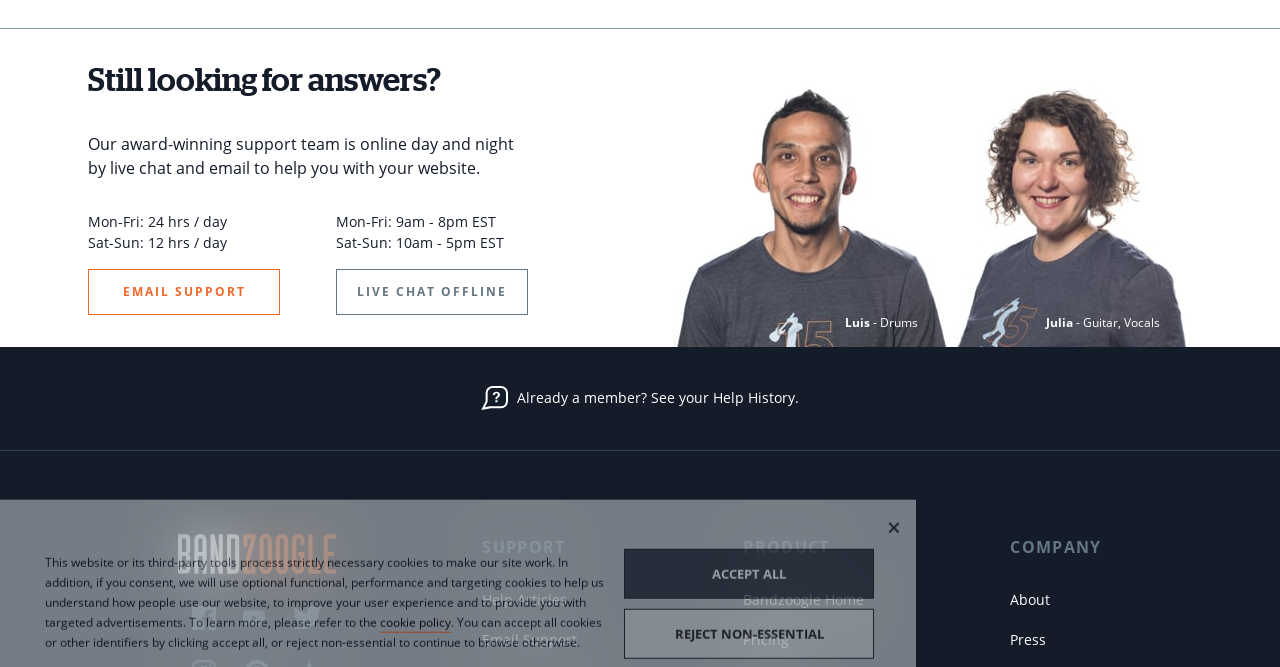Determine the bounding box for the described UI element: "About".

[0.789, 0.884, 0.821, 0.916]